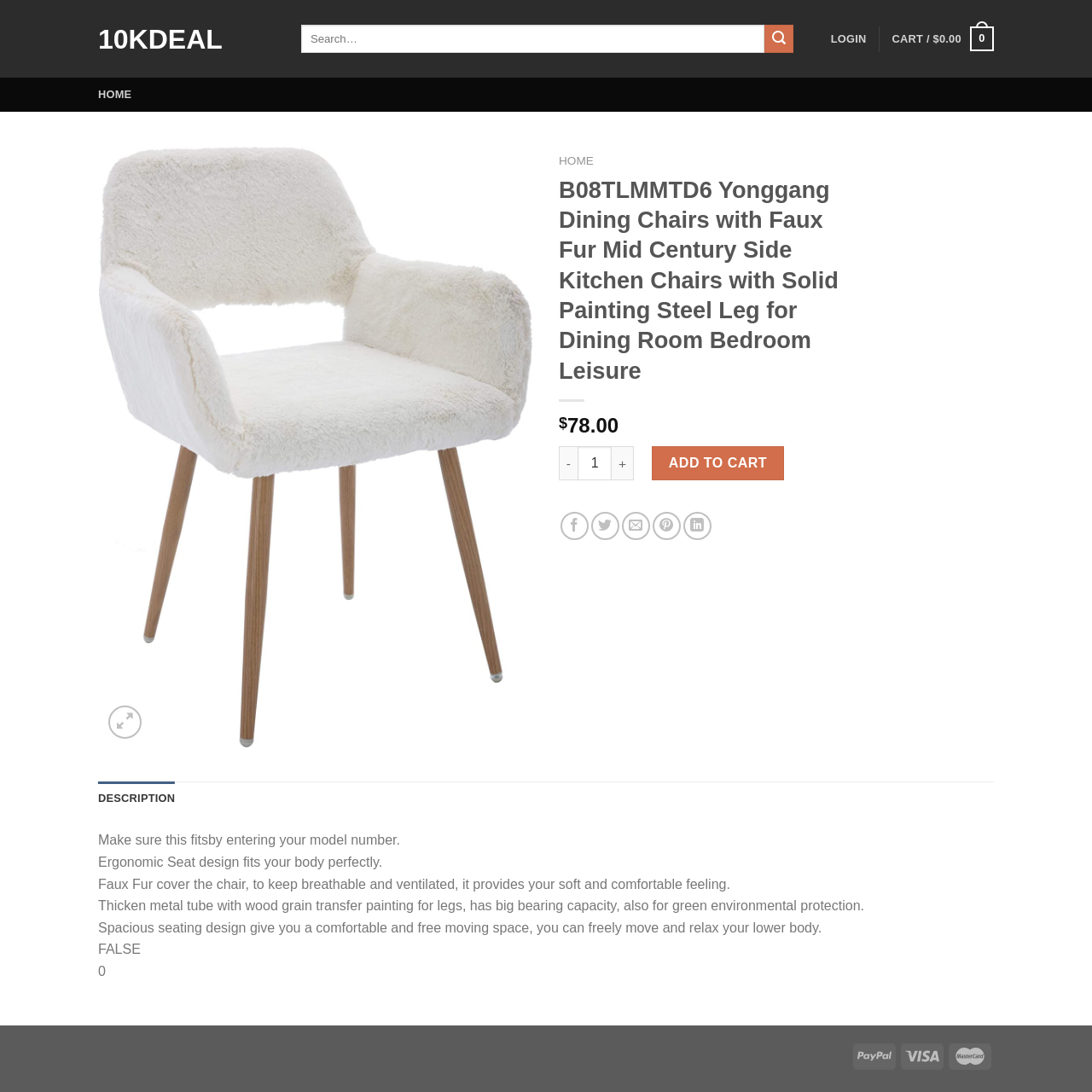Give a one-word or short phrase answer to this question: 
What is the price of the product?

$78.00